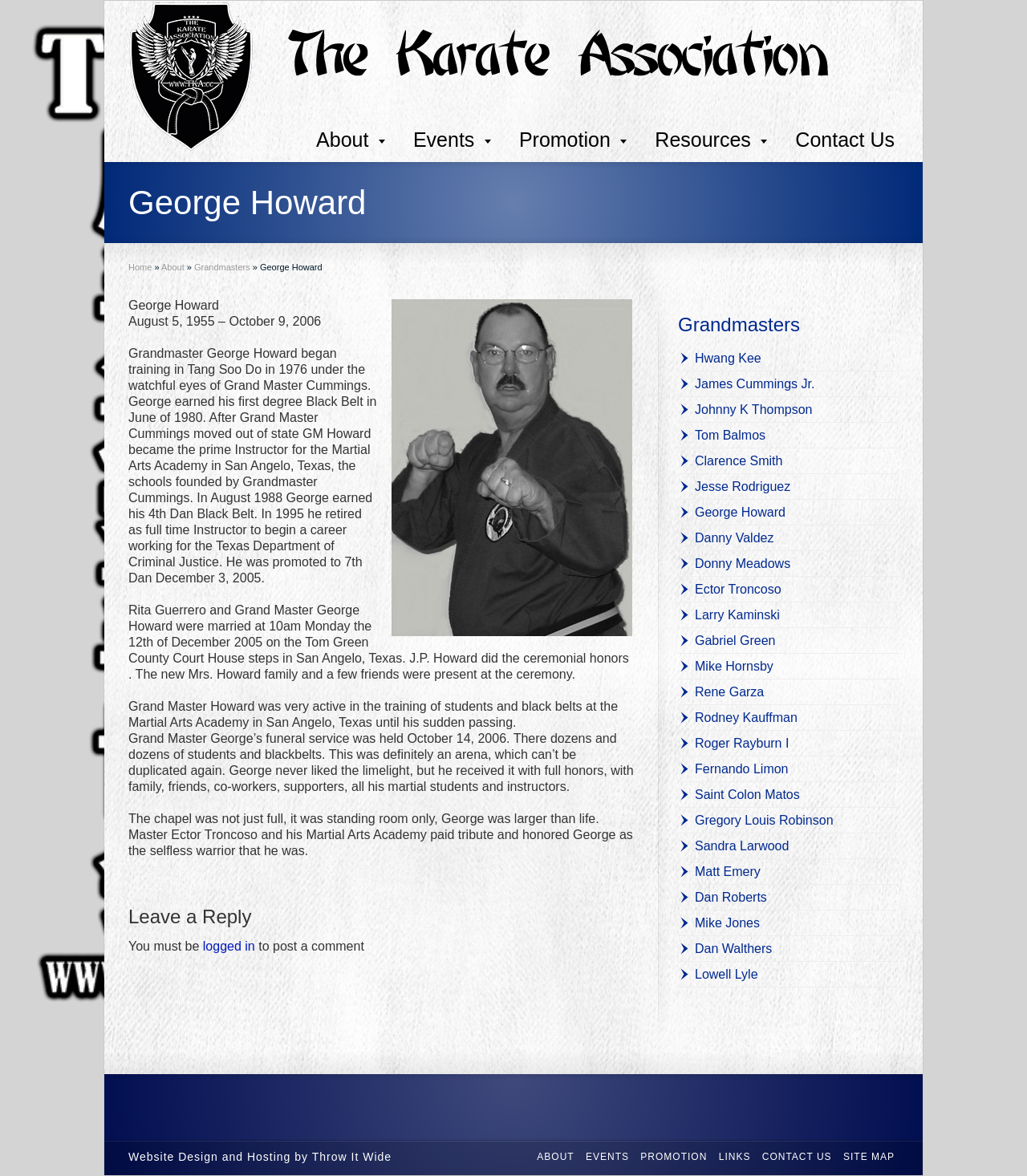Determine the bounding box coordinates of the section to be clicked to follow the instruction: "Leave a reply". The coordinates should be given as four float numbers between 0 and 1, formatted as [left, top, right, bottom].

[0.125, 0.771, 0.617, 0.789]